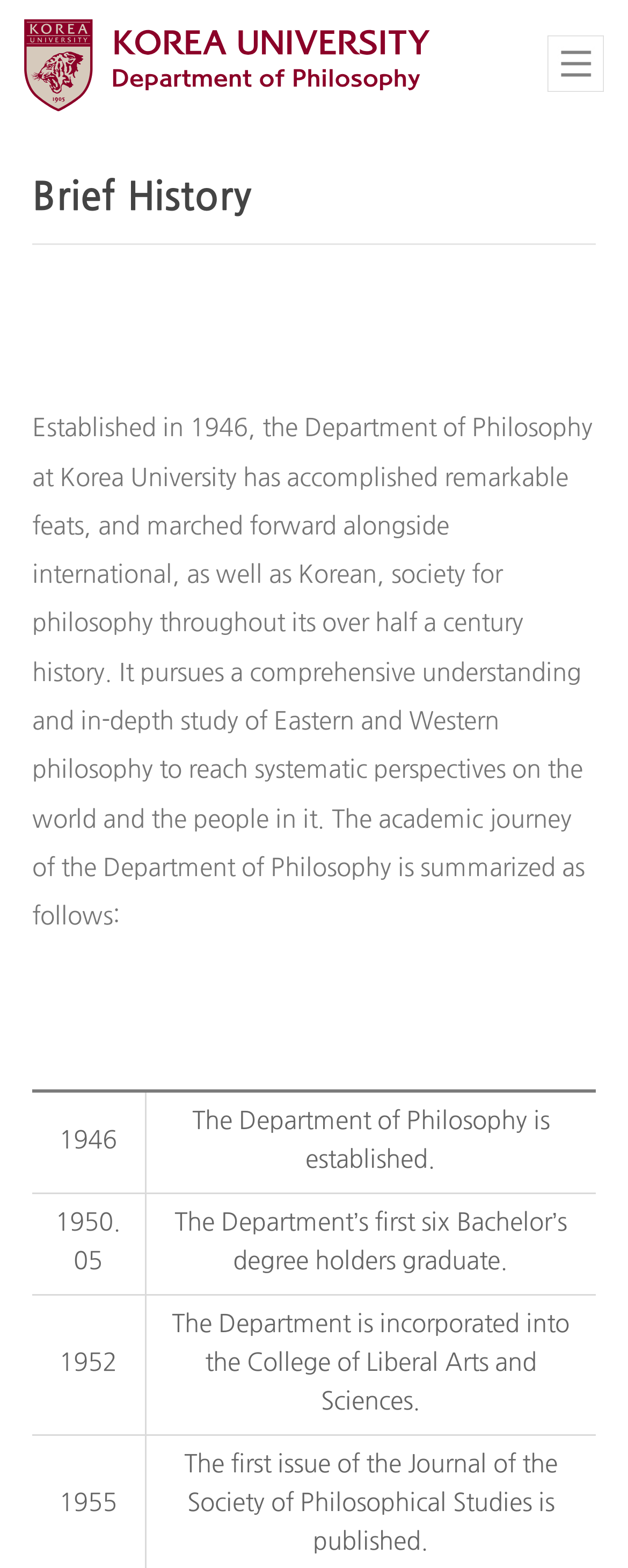Using the webpage screenshot, find the UI element described by KOREA UNIVERSITY Department of Philosophy. Provide the bounding box coordinates in the format (top-left x, top-left y, bottom-right x, bottom-right y), ensuring all values are floating point numbers between 0 and 1.

[0.038, 0.012, 0.685, 0.071]